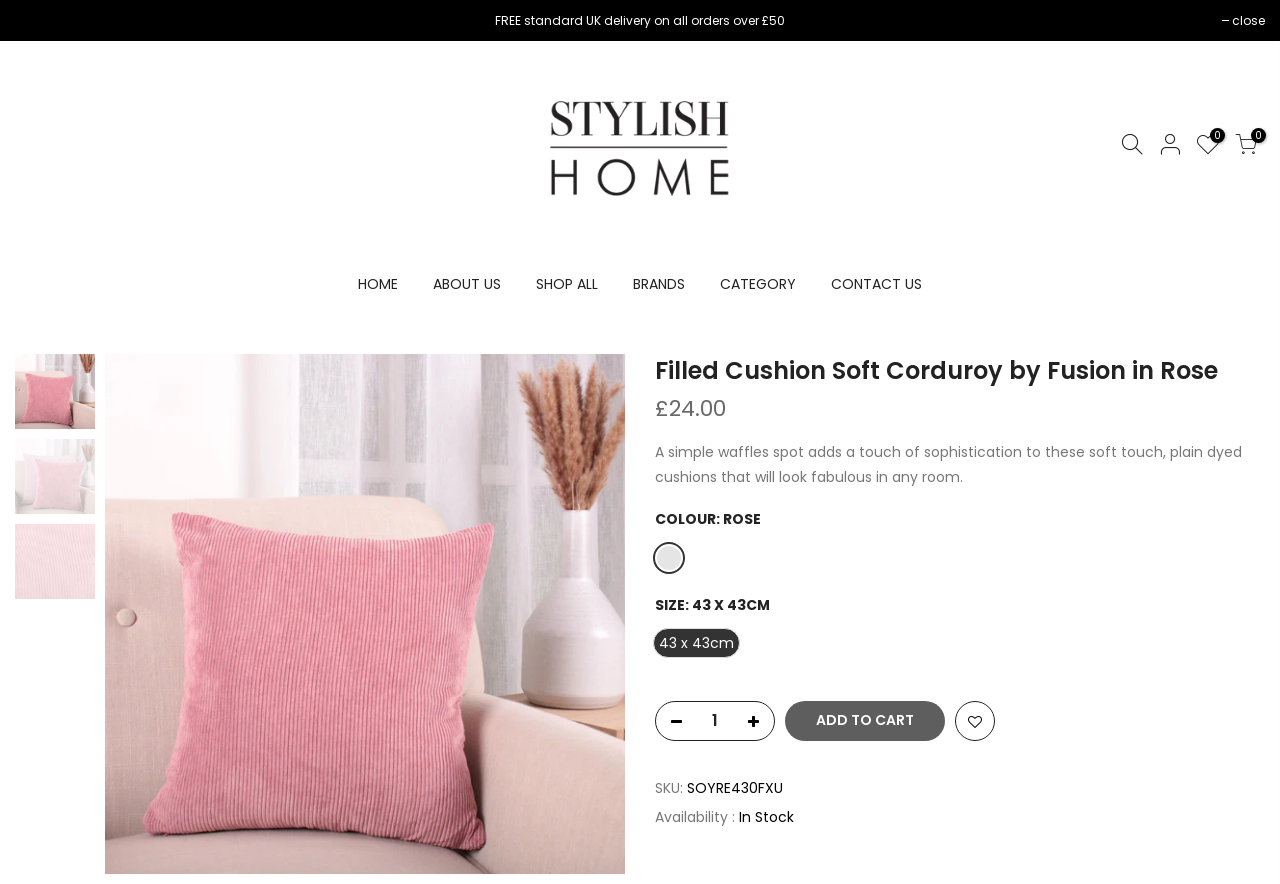Given the element description: "Add to Wishlist", predict the bounding box coordinates of the UI element it refers to, using four float numbers between 0 and 1, i.e., [left, top, right, bottom].

[0.747, 0.794, 0.777, 0.839]